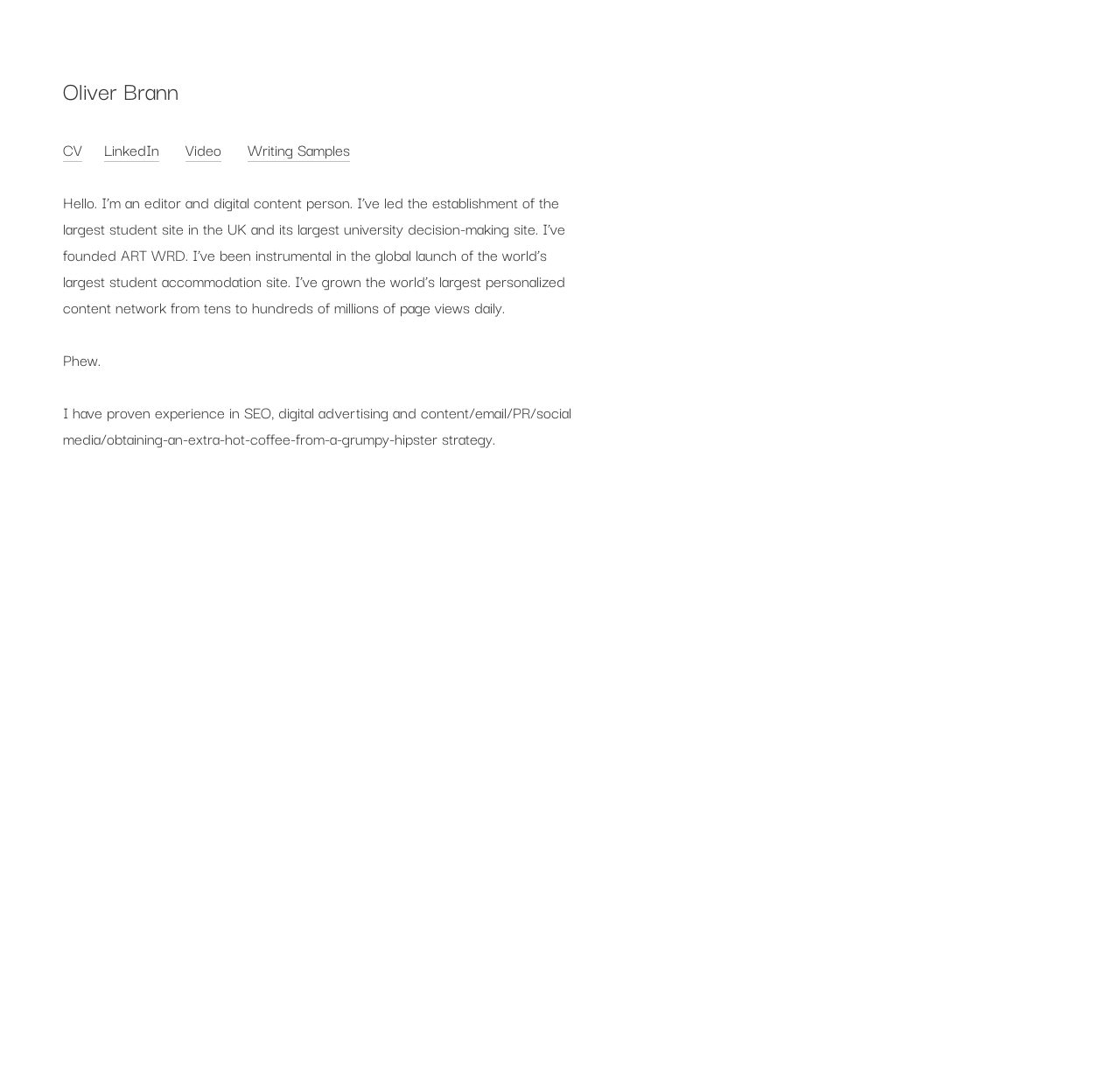What is the profession of the person?
Give a detailed and exhaustive answer to the question.

Based on the webpage content, specifically the StaticText element with the text 'Hello. I’m an editor and digital content person...', it can be inferred that the person, Oliver Brann, is an editor and digital content person.